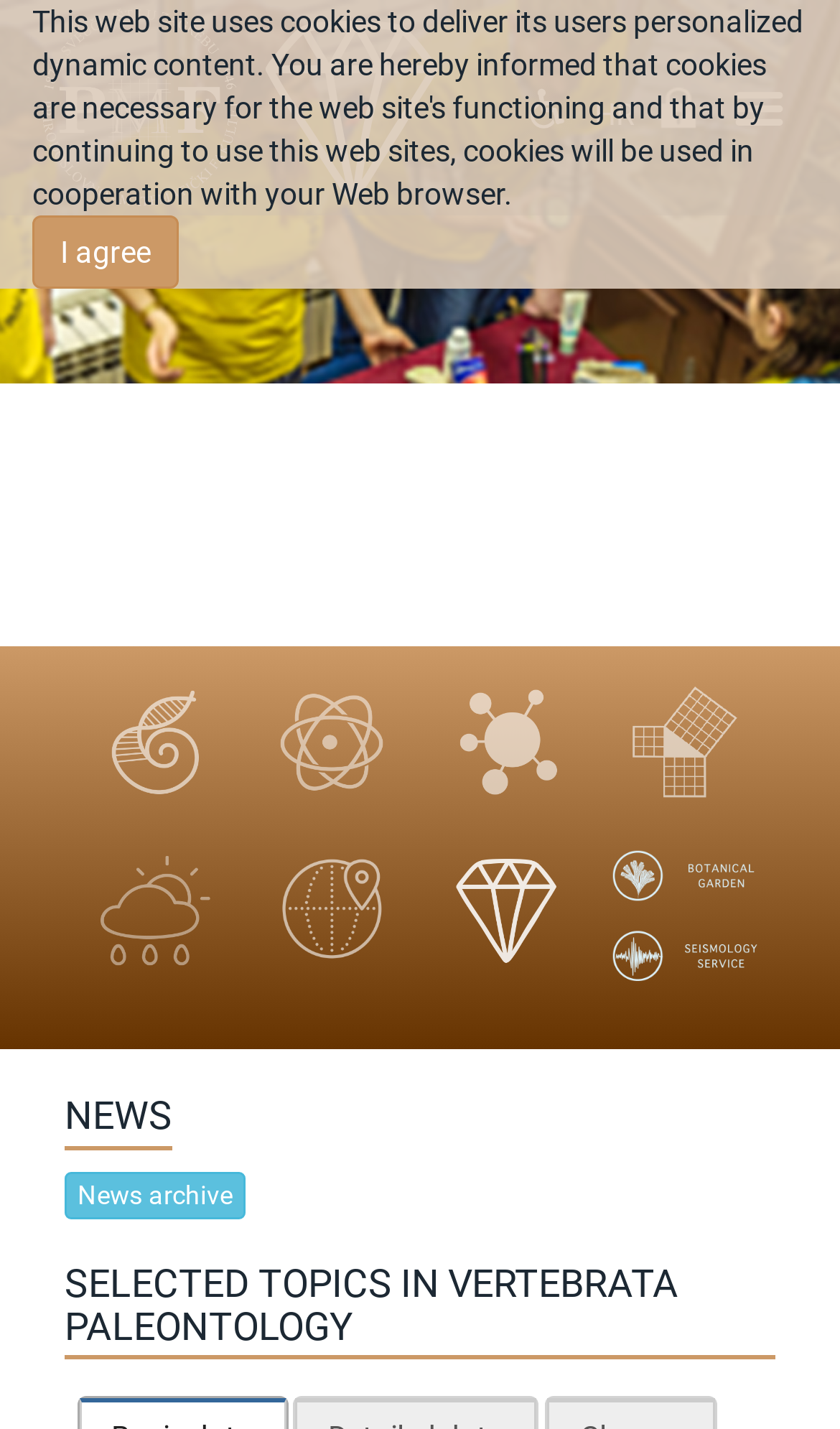Provide a short answer to the following question with just one word or phrase: What is the category of news on this webpage?

Vertebrata Paleontology